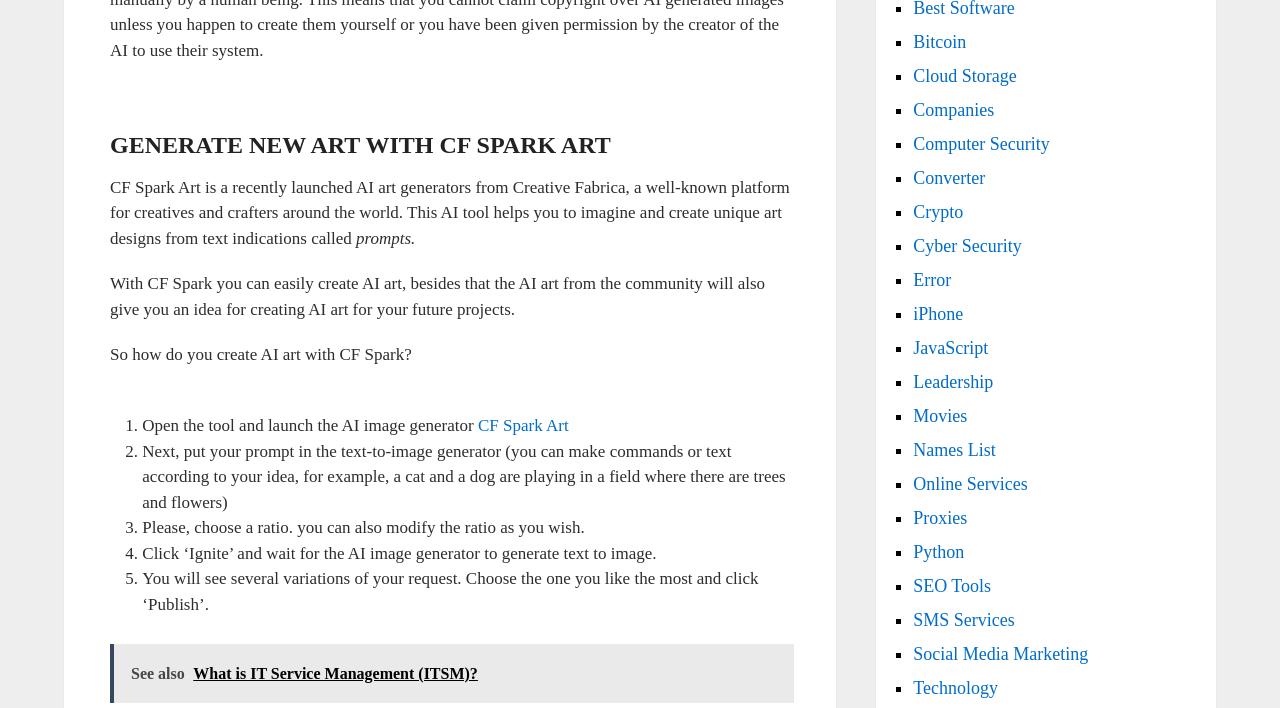What is CF Spark Art?
Using the details shown in the screenshot, provide a comprehensive answer to the question.

Based on the webpage, CF Spark Art is a recently launched AI art generator from Creative Fabrica, a well-known platform for creatives and crafters around the world.